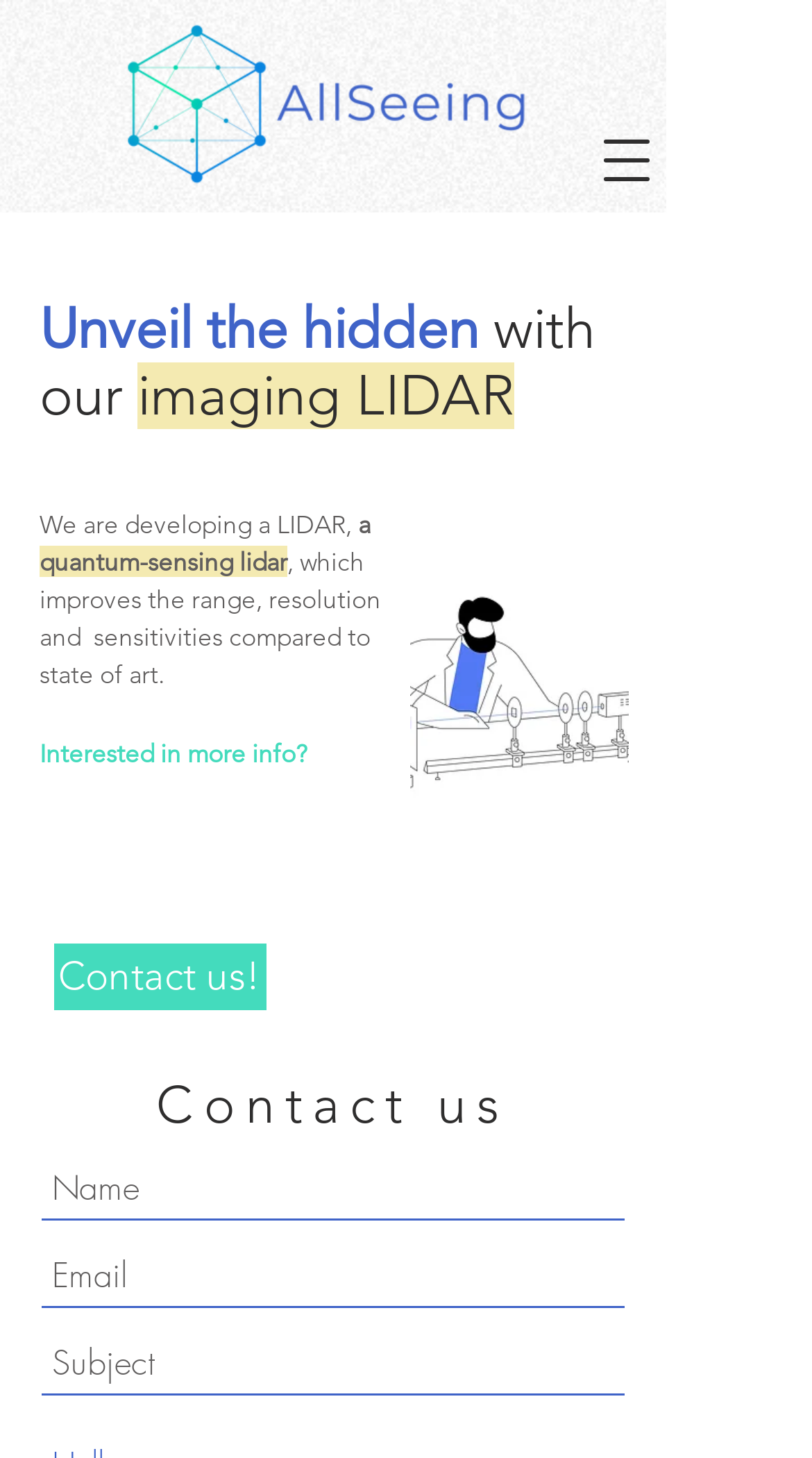Based on what you see in the screenshot, provide a thorough answer to this question: What can be done with the contact form?

The contact form consists of textboxes for 'Name', 'Email', and 'Subject', which suggests that users can fill out the form to send a message to the company, likely to inquire about their products or services.